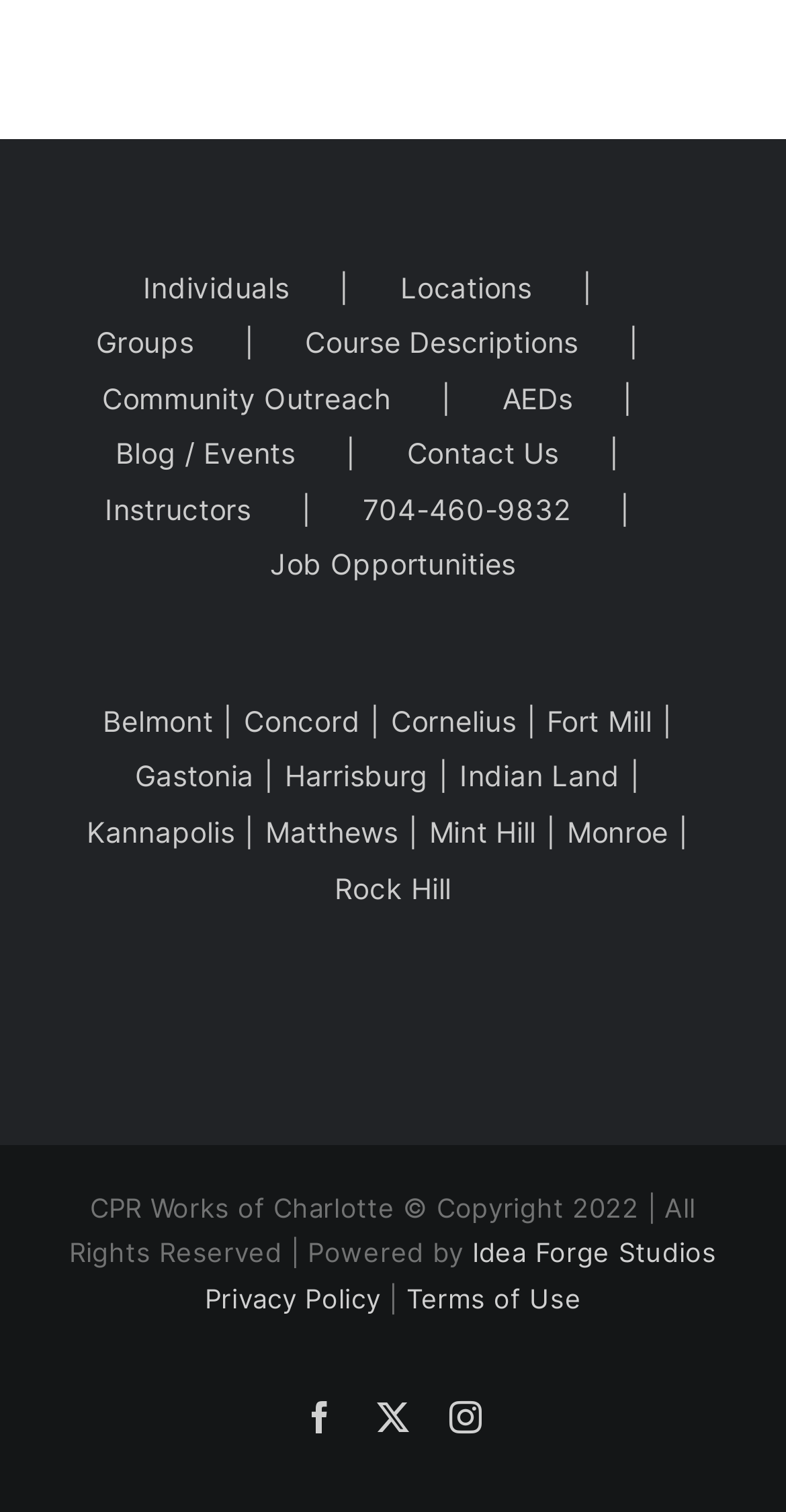Using the provided element description: "Harrisburg", identify the bounding box coordinates. The coordinates should be four floats between 0 and 1 in the order [left, top, right, bottom].

[0.362, 0.498, 0.585, 0.53]